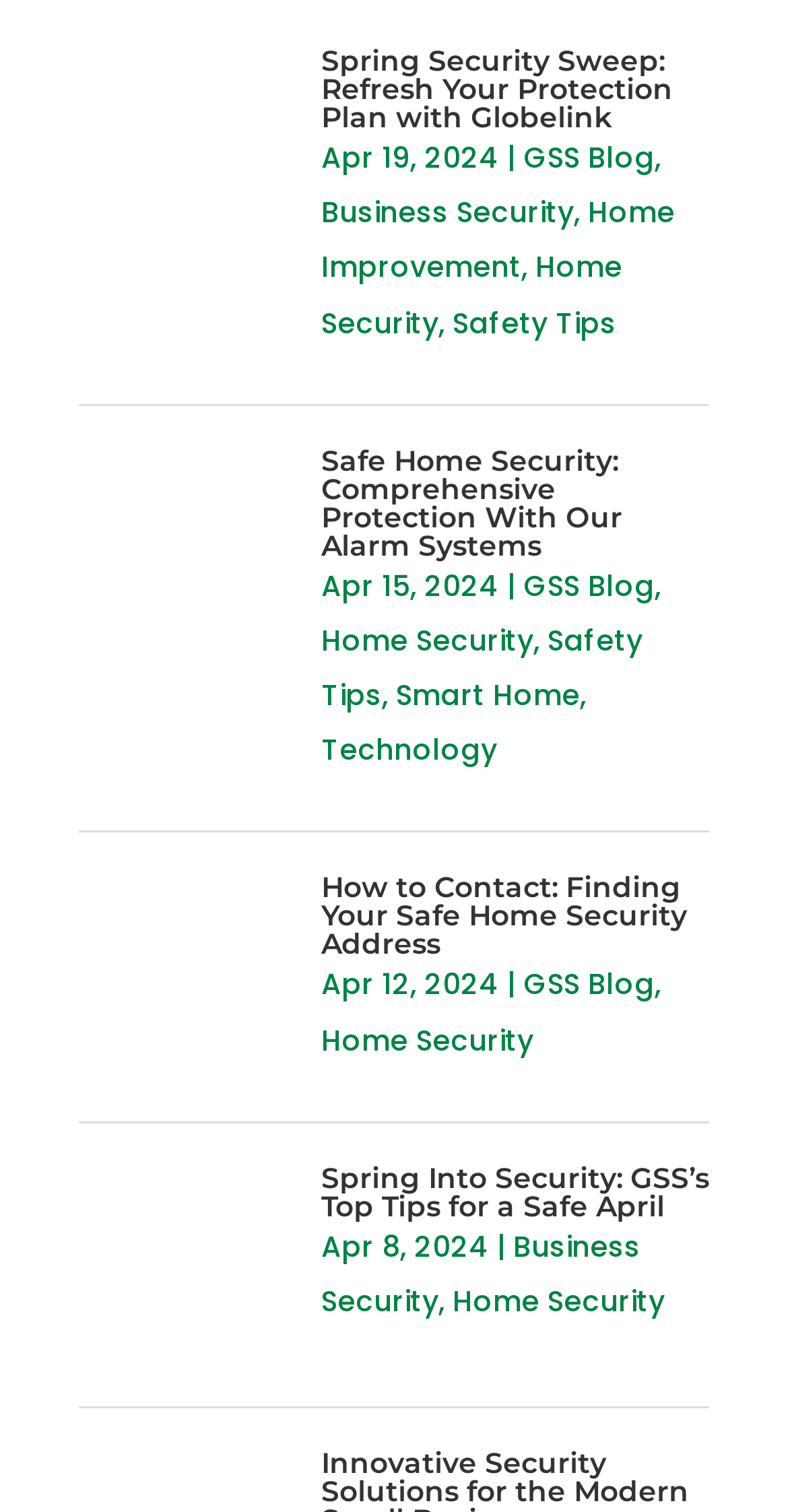Identify the bounding box coordinates of the clickable region to carry out the given instruction: "Contact Patrick Mdletshe, TAC KZN Provincial Chairperson".

None